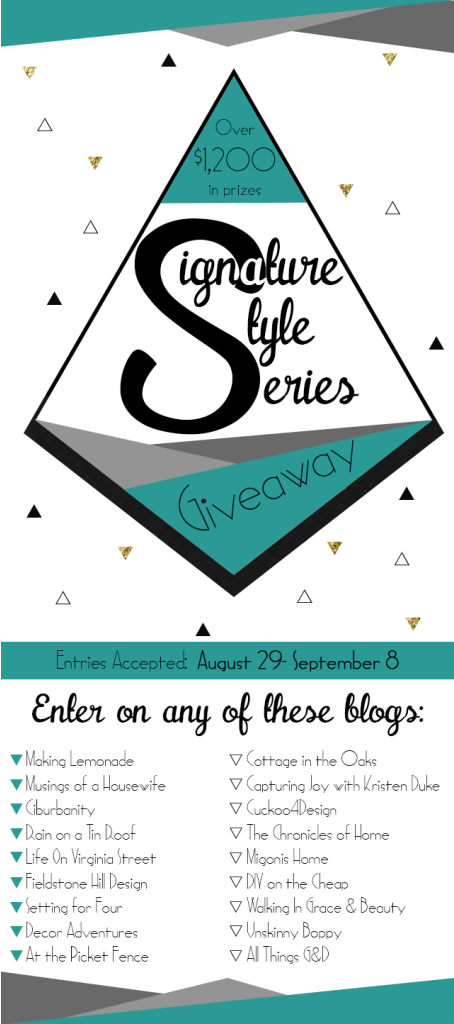What are the dates for entering the giveaway?
Examine the webpage screenshot and provide an in-depth answer to the question.

The caption lists the entry dates as August 29 to September 8, which are the specific dates during which participants can enter the giveaway.